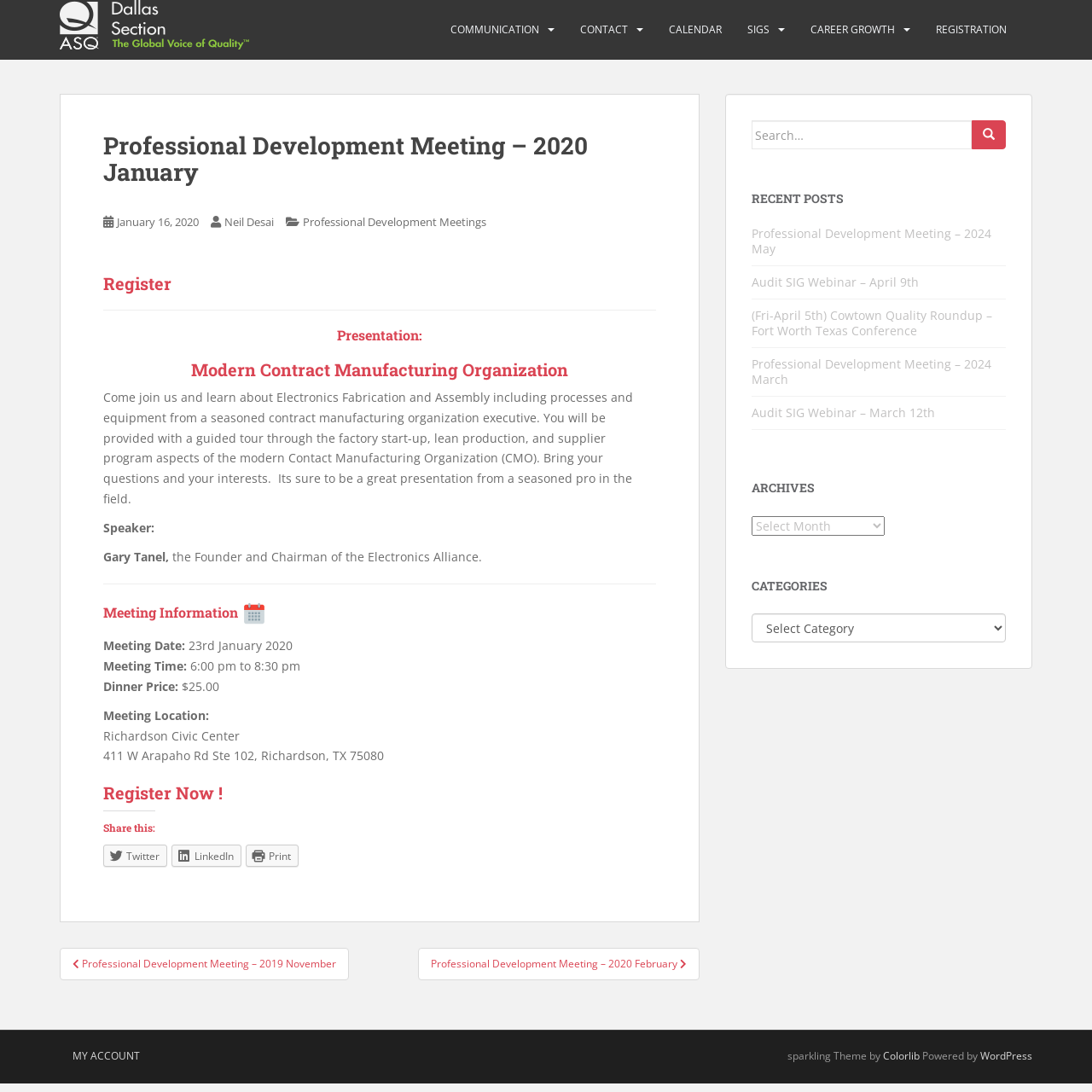Identify the bounding box coordinates of the element to click to follow this instruction: 'View the 'Professional Development Meeting – 2020 February' post'. Ensure the coordinates are four float values between 0 and 1, provided as [left, top, right, bottom].

[0.383, 0.868, 0.641, 0.898]